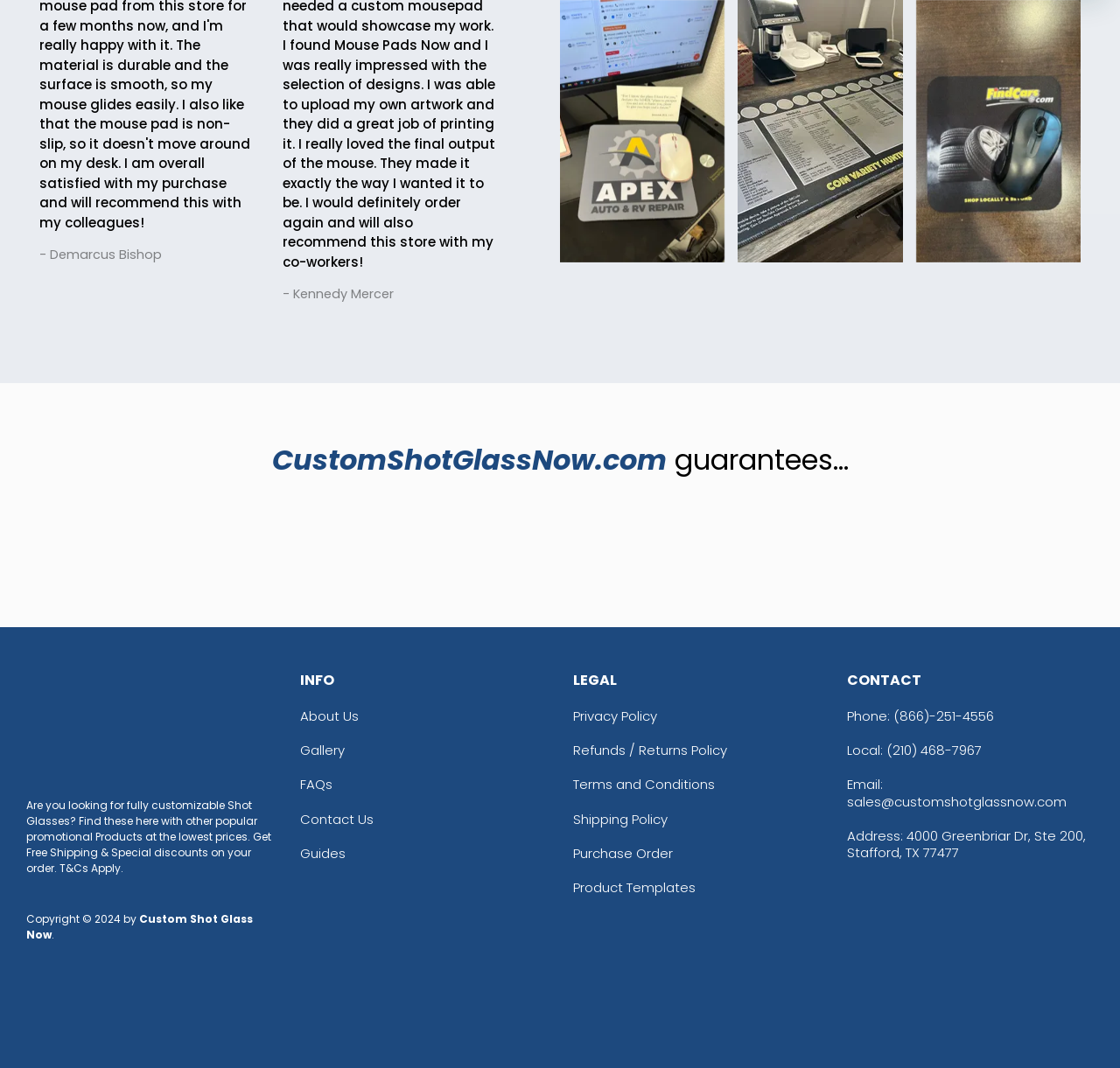Based on the image, please respond to the question with as much detail as possible:
What is the name of the website?

I determined the name of the website by looking at the StaticText element with the text 'CustomShotGlassNow.com' and also the StaticText element with the text 'Custom Shot Glass Now' which is likely to be the website's name.